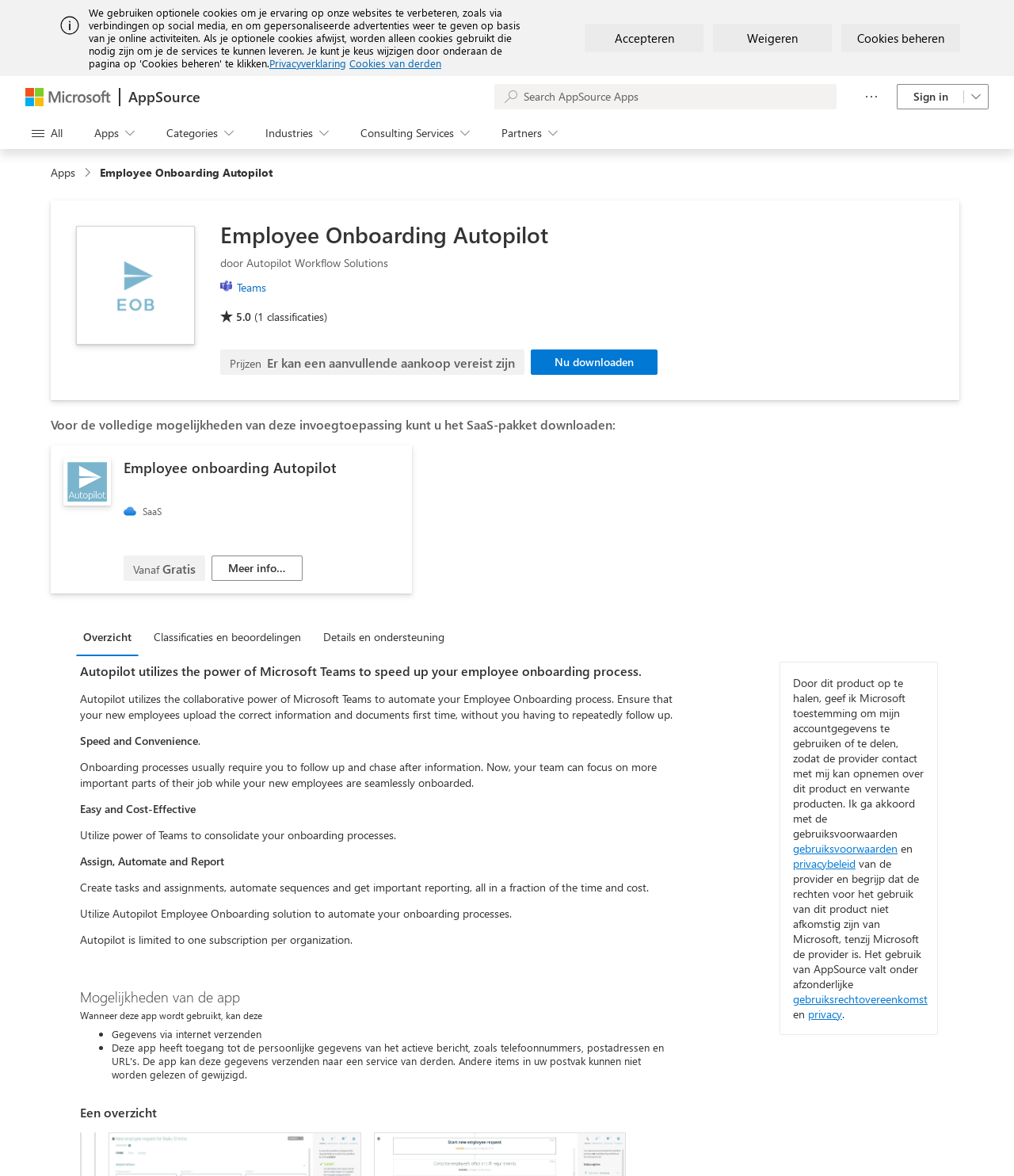Determine the bounding box coordinates of the clickable element to achieve the following action: 'Get more information'. Provide the coordinates as four float values between 0 and 1, formatted as [left, top, right, bottom].

[0.209, 0.472, 0.298, 0.494]